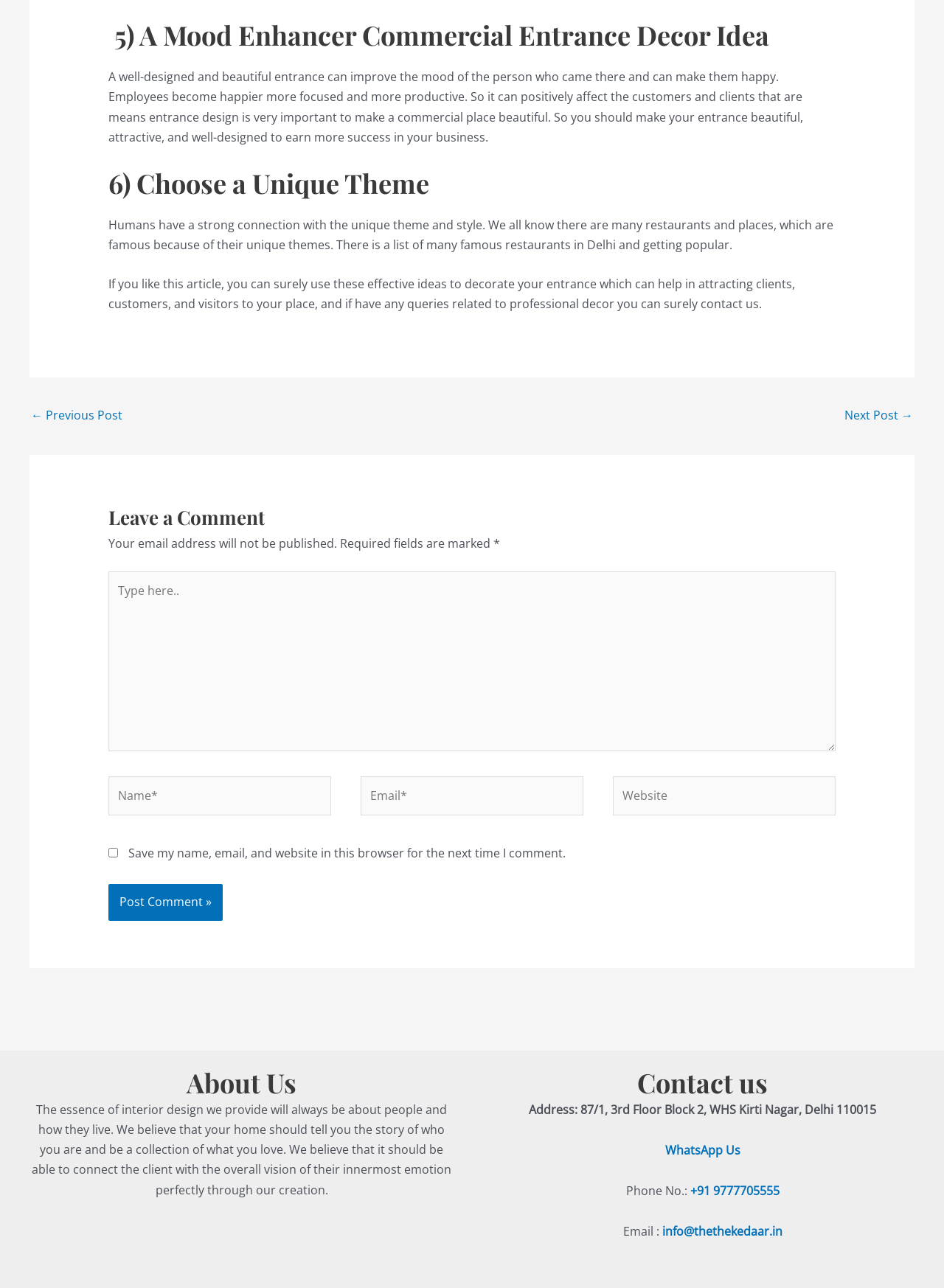Pinpoint the bounding box coordinates of the element you need to click to execute the following instruction: "Learn more about 5 Trident spaces". The bounding box should be represented by four float numbers between 0 and 1, in the format [left, top, right, bottom].

None